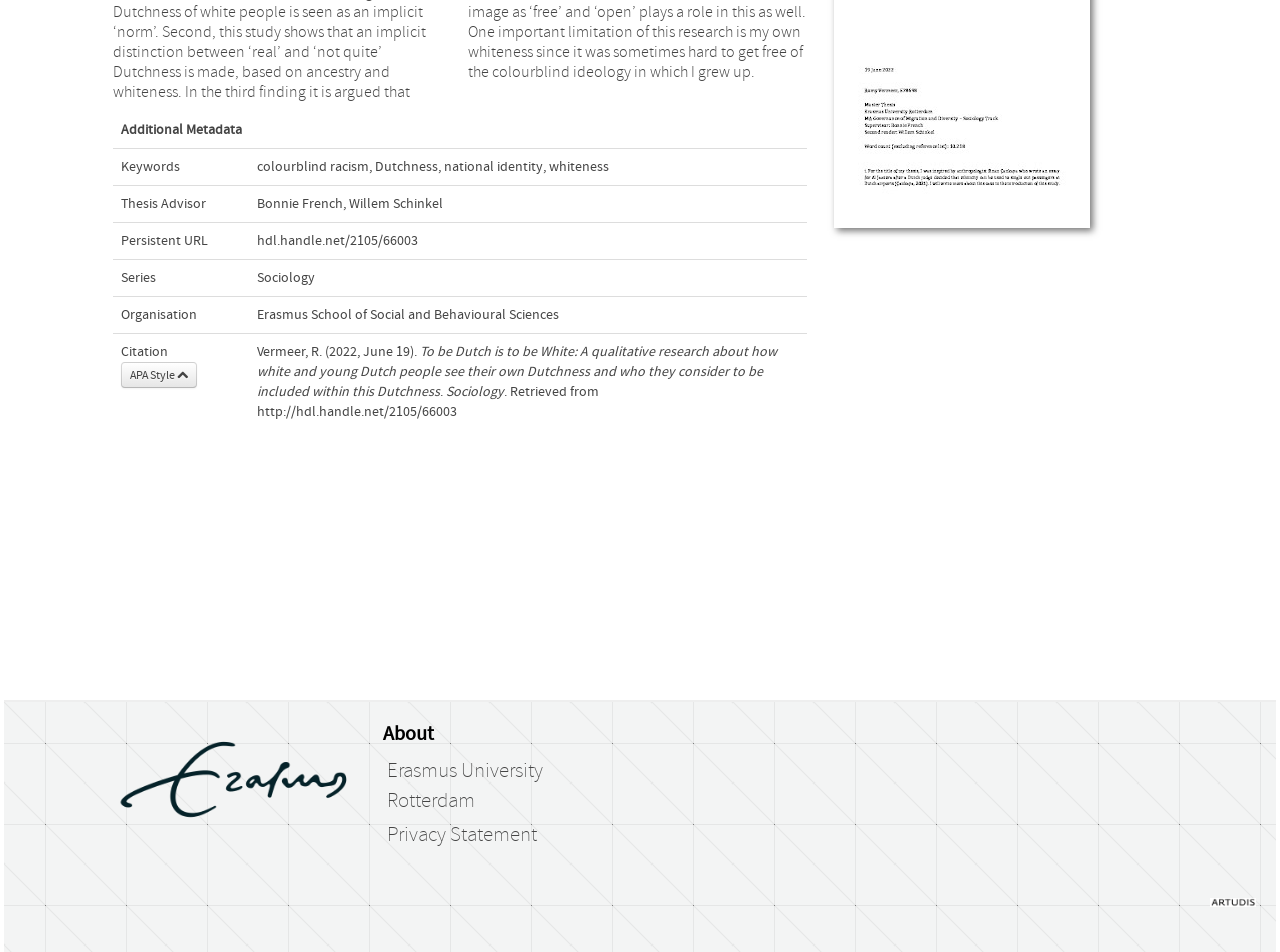Using the element description Erasmus University Rotterdam, predict the bounding box coordinates for the UI element. Provide the coordinates in (top-left x, top-left y, bottom-right x, bottom-right y) format with values ranging from 0 to 1.

[0.302, 0.797, 0.424, 0.854]